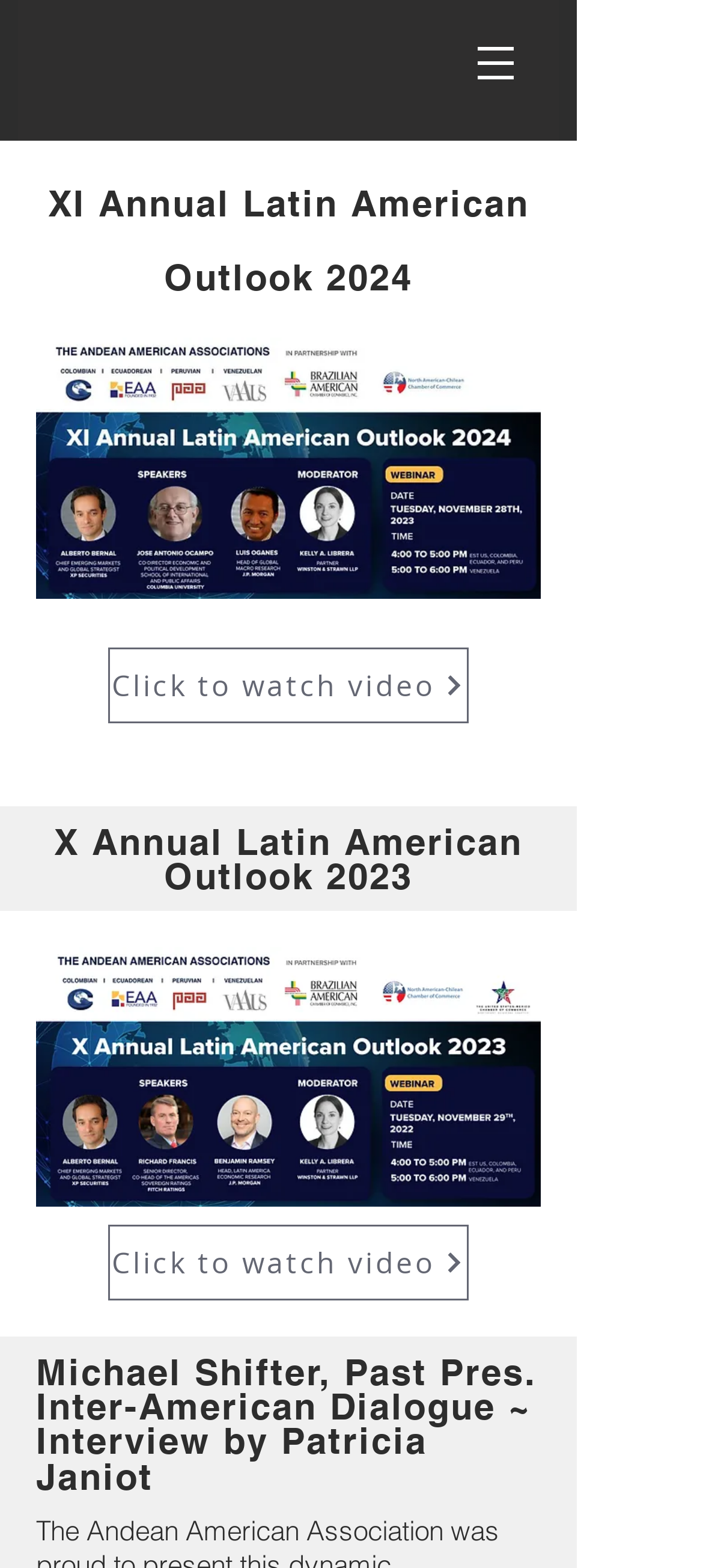Utilize the details in the image to thoroughly answer the following question: How many video links are on the webpage?

I found two link elements with the text 'Click to watch video', which suggests that there are two video links on the webpage.